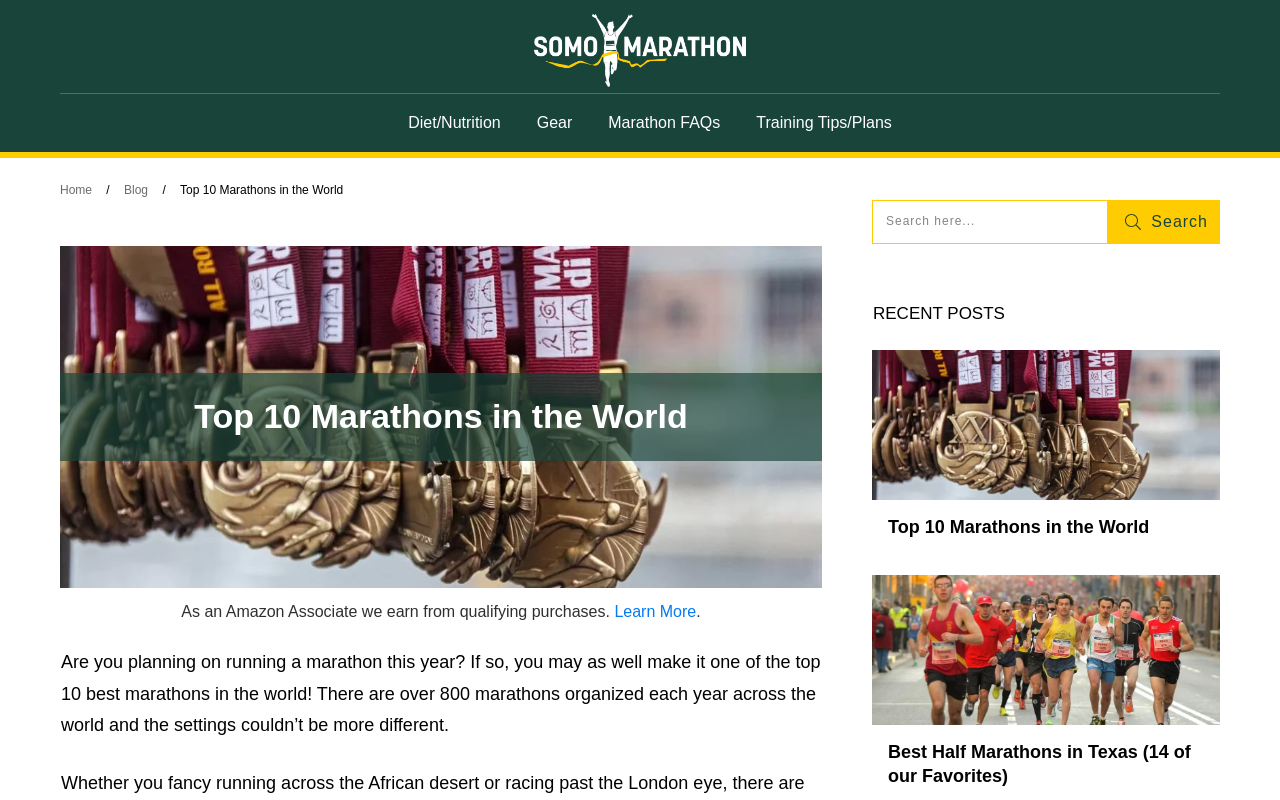Given the element description "Training Tips/Plans" in the screenshot, predict the bounding box coordinates of that UI element.

[0.591, 0.134, 0.697, 0.174]